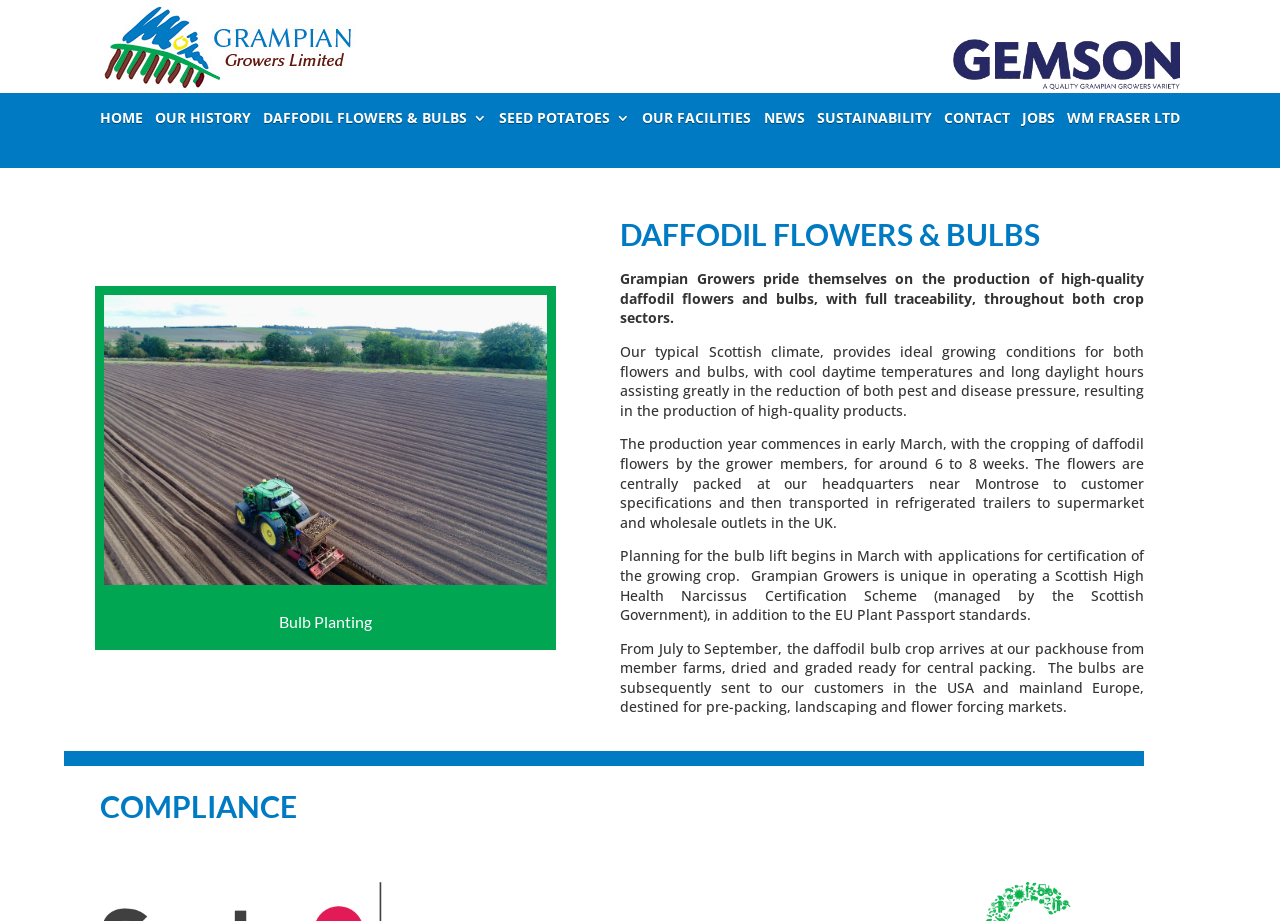Identify the bounding box for the described UI element. Provide the coordinates in (top-left x, top-left y, bottom-right x, bottom-right y) format with values ranging from 0 to 1: Sustainability

[0.638, 0.121, 0.728, 0.144]